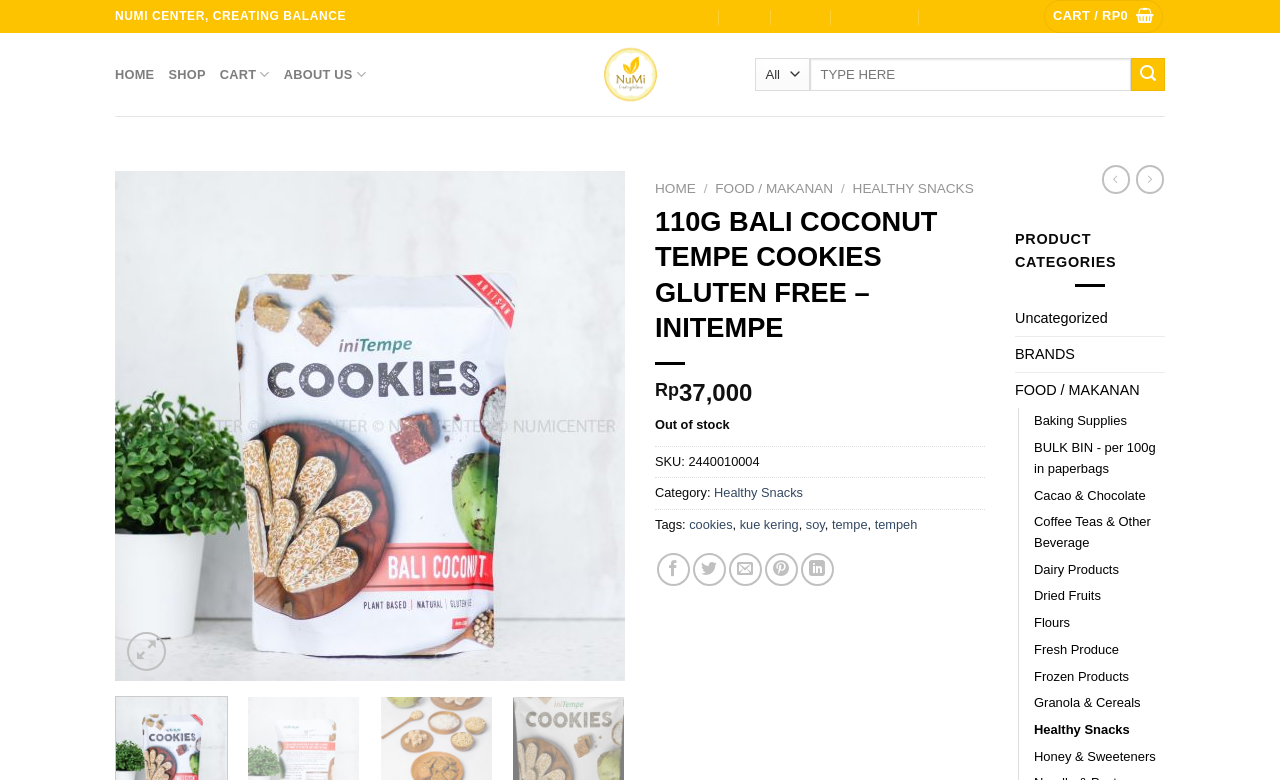Based on the element description: "parent_node: Website name="url"", identify the bounding box coordinates for this UI element. The coordinates must be four float numbers between 0 and 1, listed as [left, top, right, bottom].

None